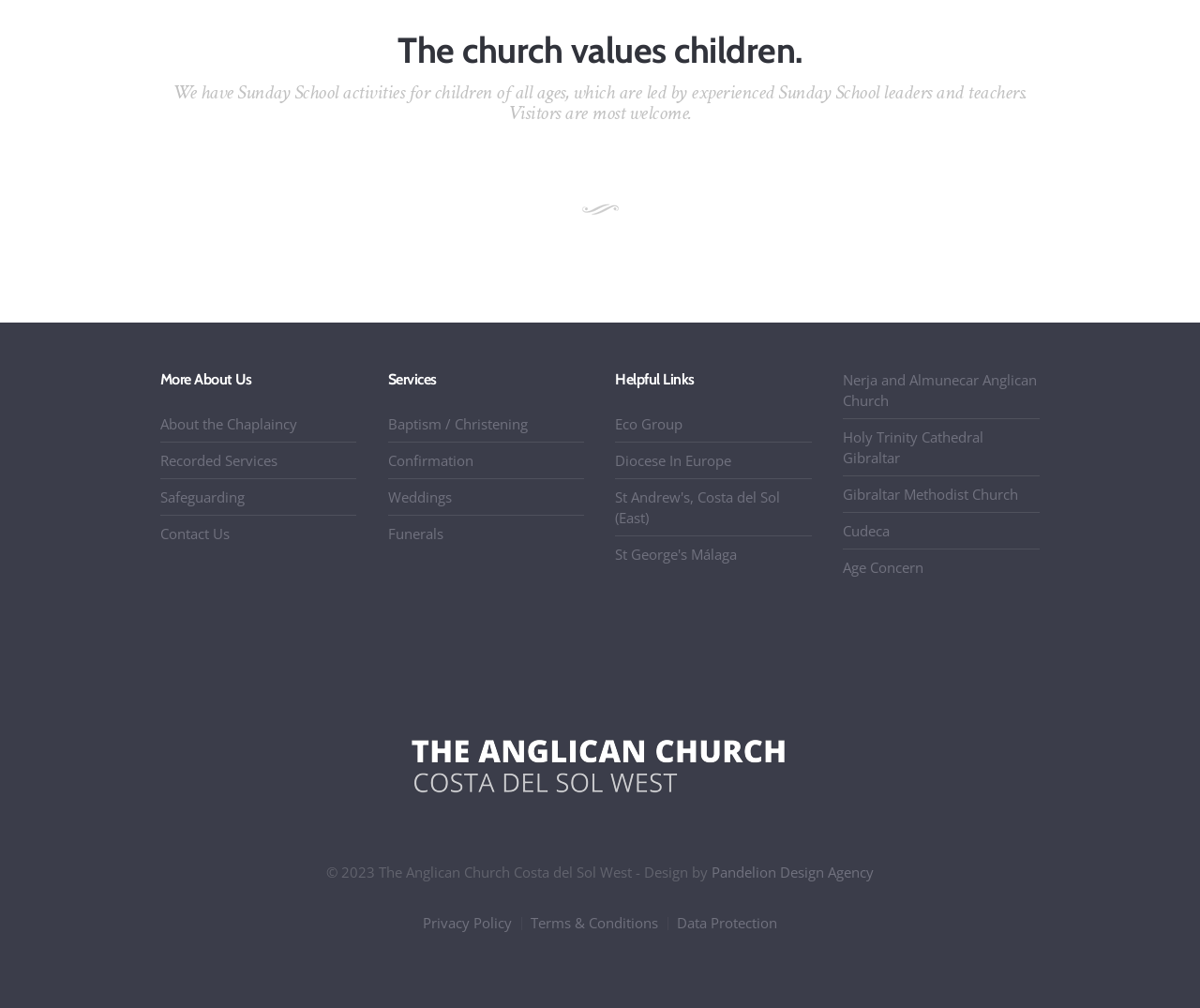Please identify the bounding box coordinates of the clickable element to fulfill the following instruction: "Click on the link to Whakaipo Lodge Winter Concert". The coordinates should be four float numbers between 0 and 1, i.e., [left, top, right, bottom].

None